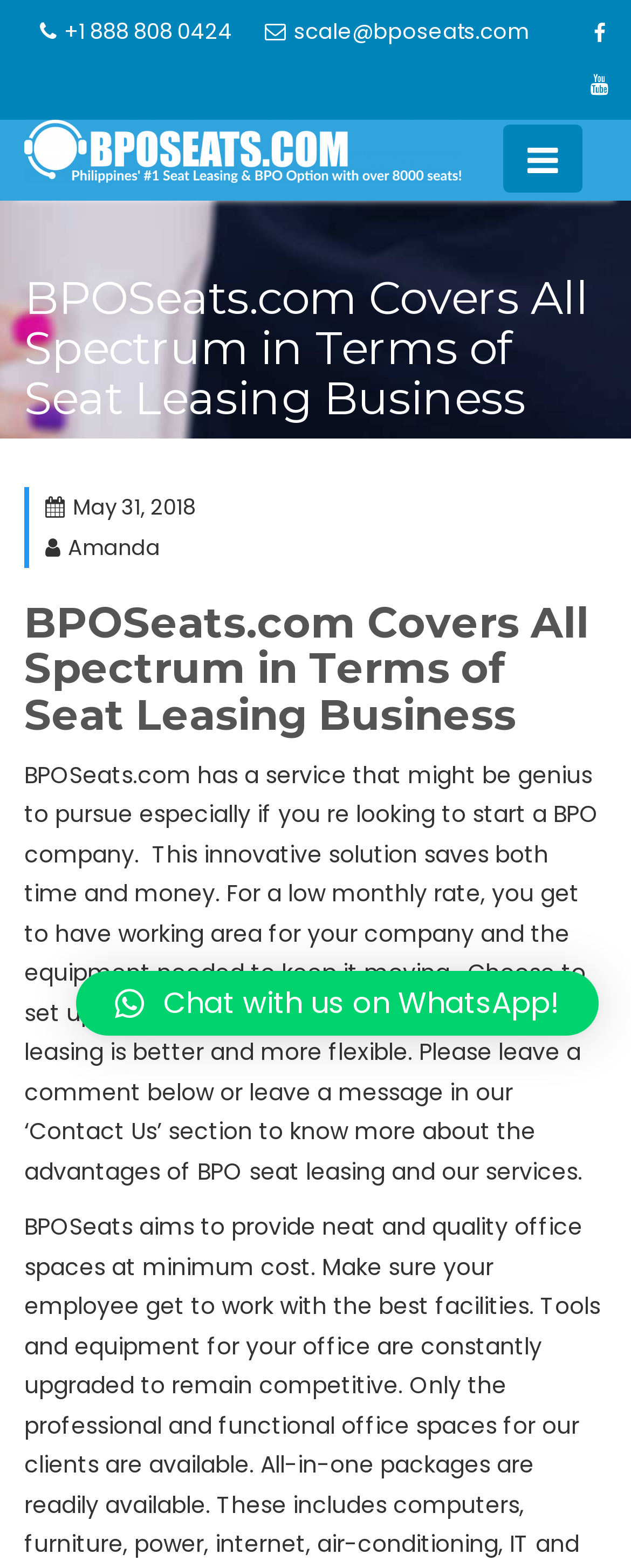Using the information from the screenshot, answer the following question thoroughly:
What is the main service offered by BPOSeats.com?

The main service offered by BPOSeats.com can be inferred from the text on the webpage, which mentions 'seat leasing' as a solution for starting a BPO company.